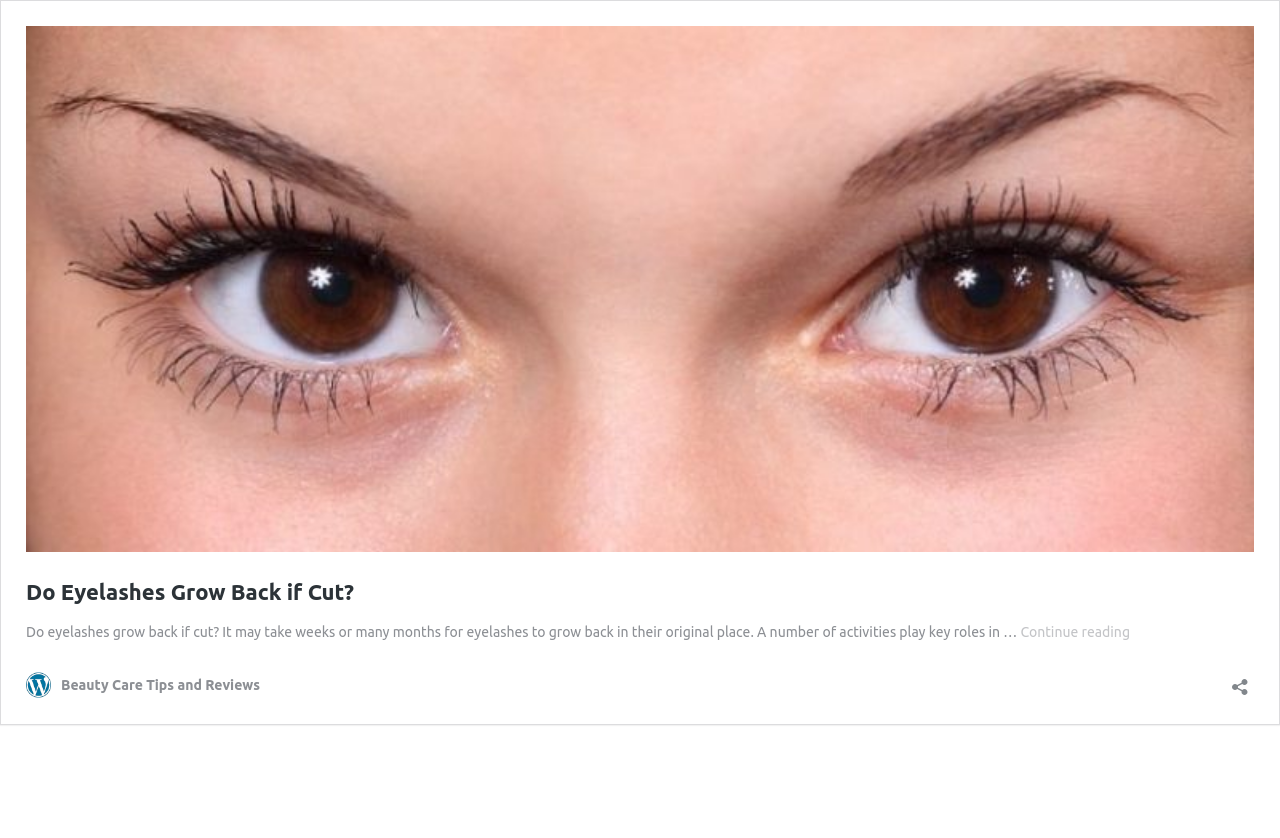What is the purpose of the button at the bottom right?
Based on the screenshot, give a detailed explanation to answer the question.

According to the button's description 'Open sharing dialog' [0.958, 0.793, 0.98, 0.83], its purpose is to open a sharing dialog.